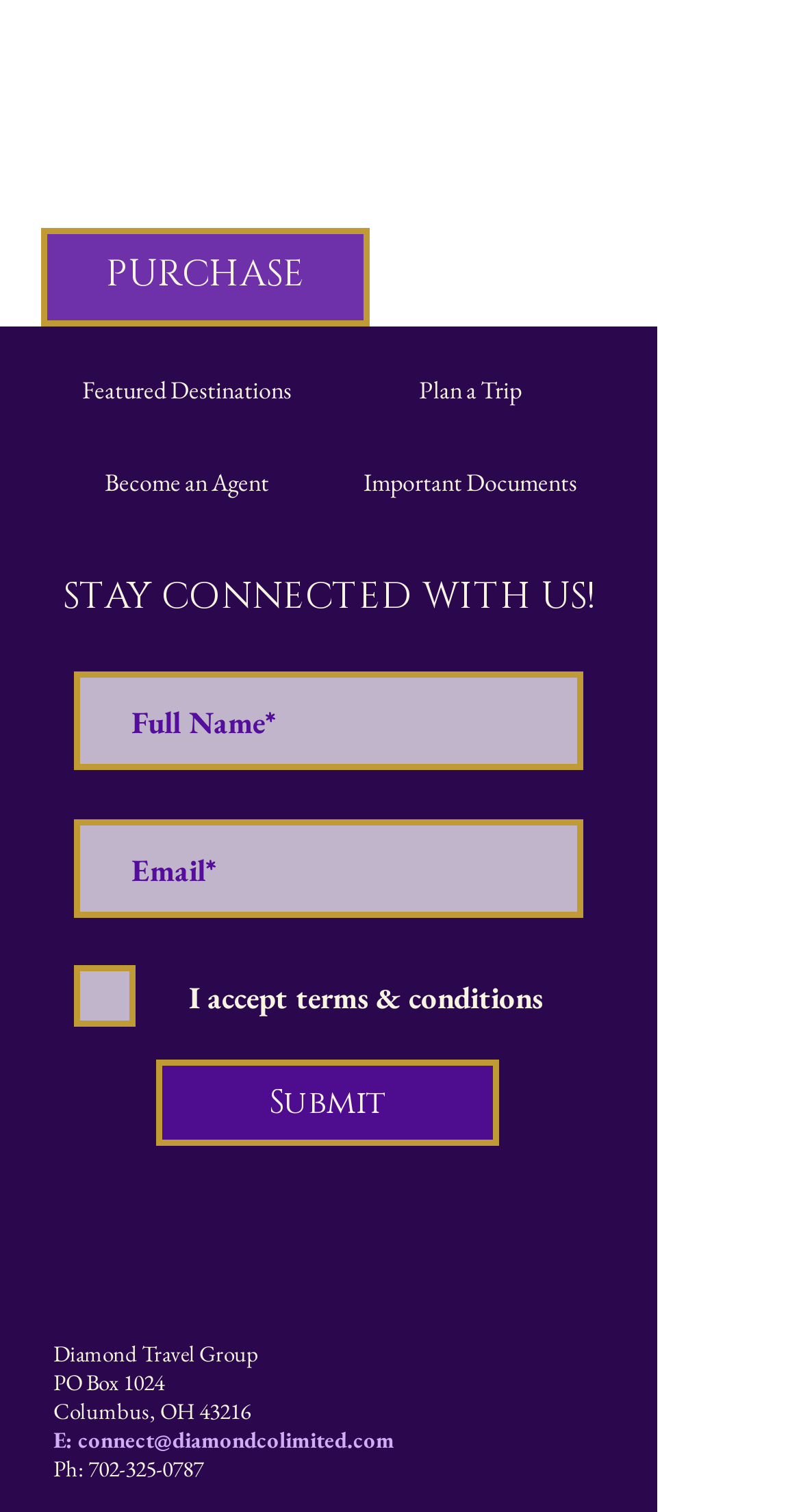Identify and provide the bounding box coordinates of the UI element described: "E: connect@diamondcolimited.com". The coordinates should be formatted as [left, top, right, bottom], with each number being a float between 0 and 1.

[0.067, 0.943, 0.492, 0.962]